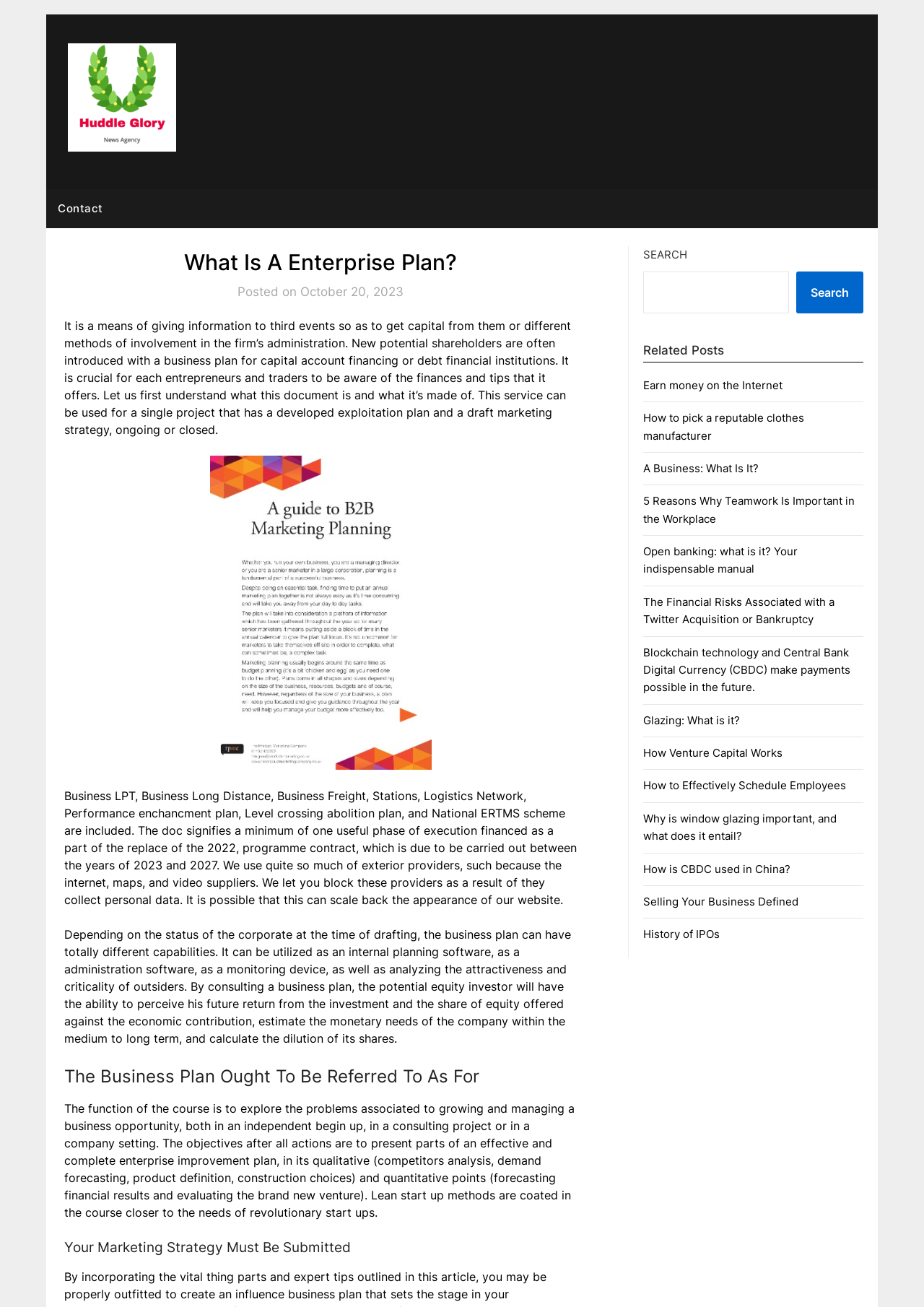Determine the bounding box coordinates of the clickable element to complete this instruction: "Click on the 'Contact' link". Provide the coordinates in the format of four float numbers between 0 and 1, [left, top, right, bottom].

[0.05, 0.145, 0.124, 0.175]